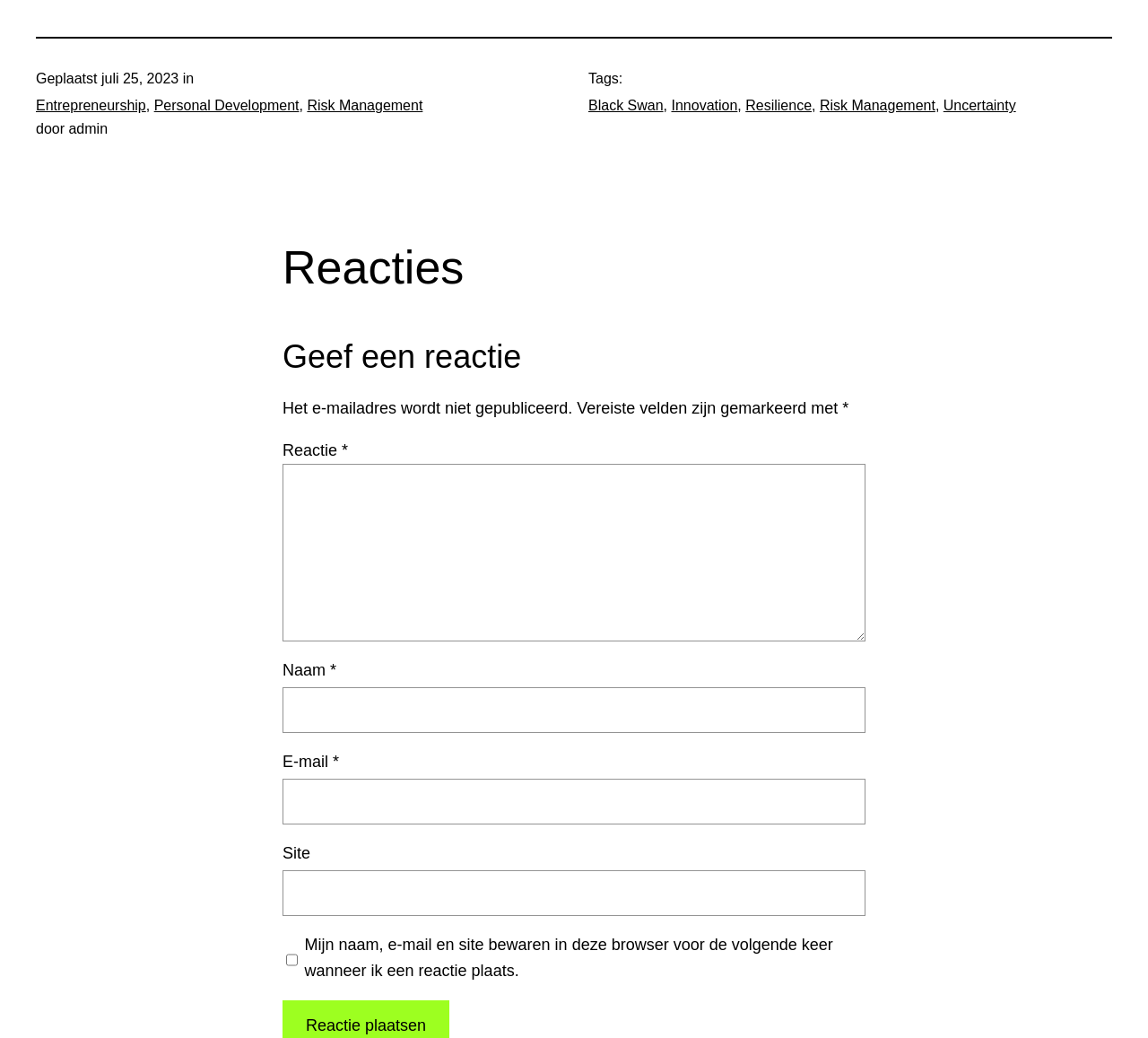What are the categories of the post?
Using the image as a reference, answer the question in detail.

The categories of the post can be found in the links with IDs 241, 244, and 247. These links are located near the top of the page, indicating that they are related to the post's categories.